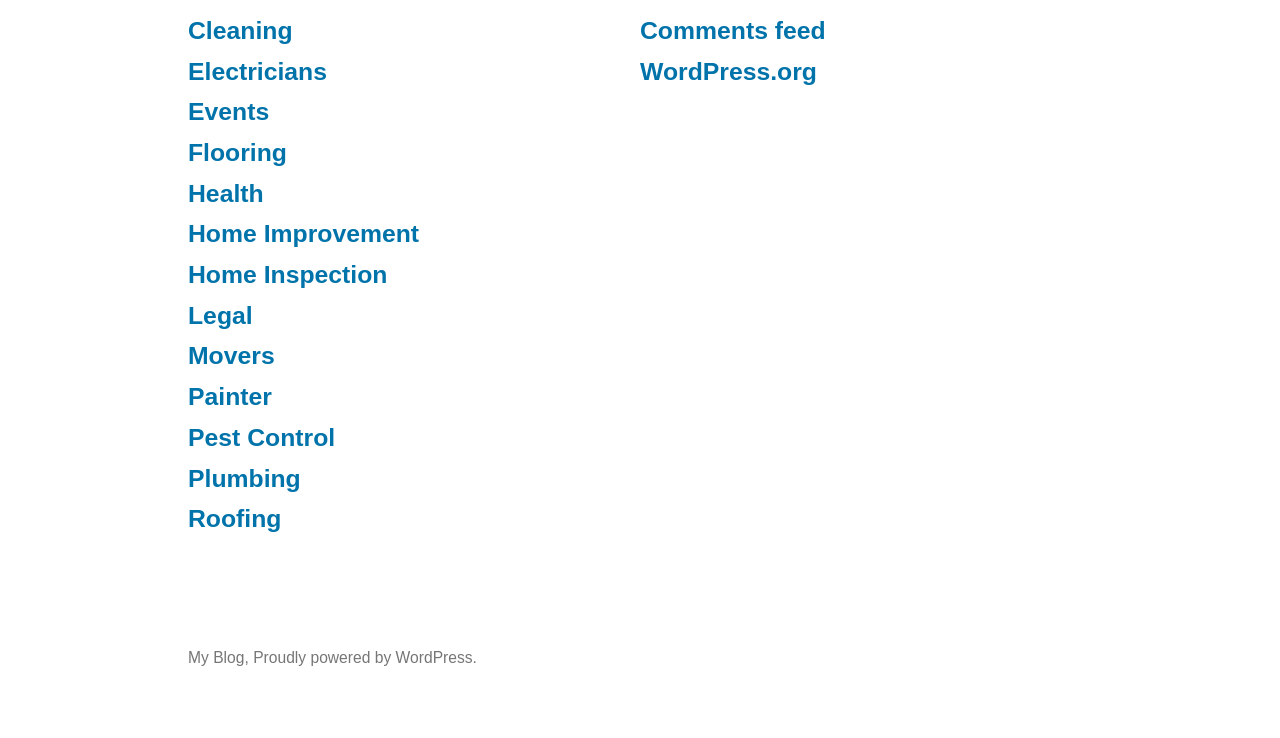Given the element description "Proudly powered by WordPress.", identify the bounding box of the corresponding UI element.

[0.198, 0.879, 0.373, 0.902]